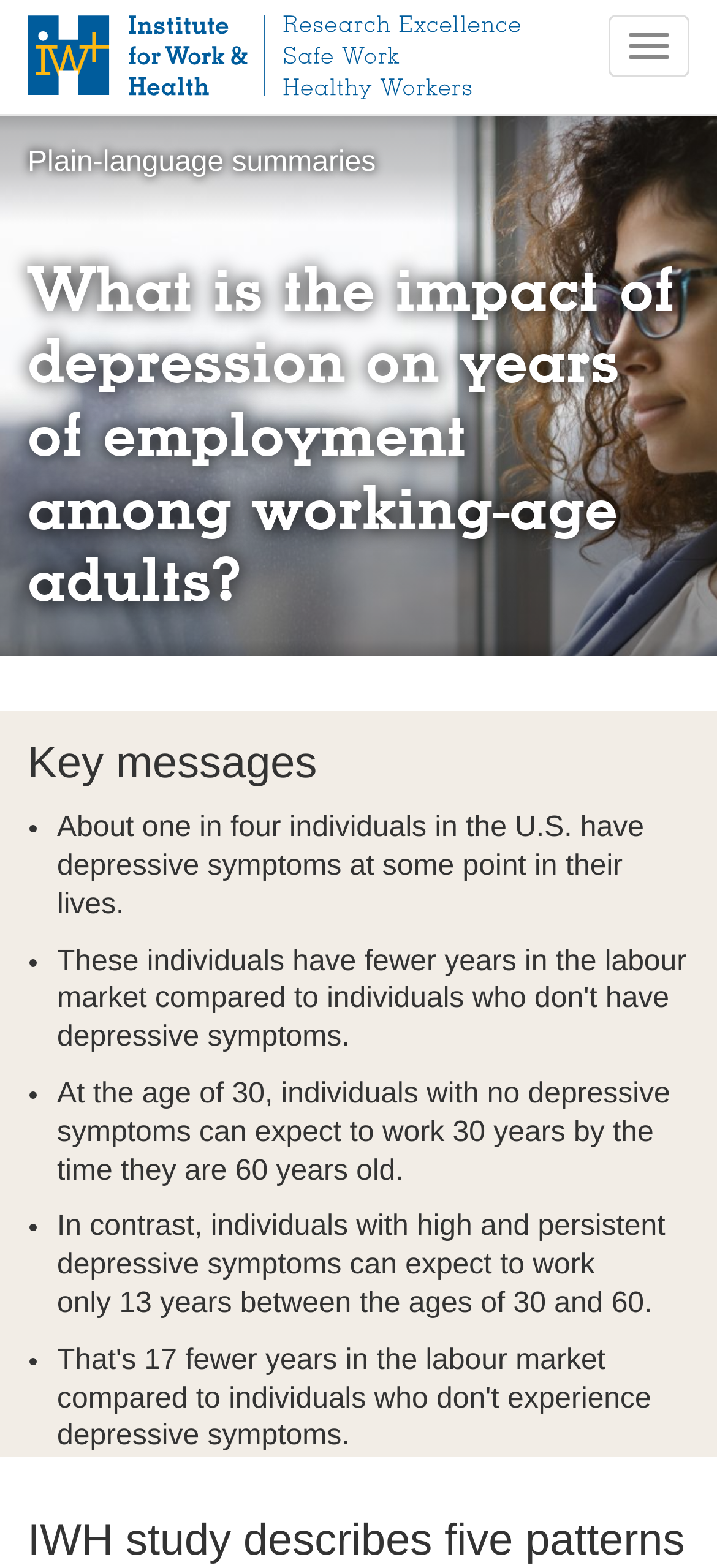Using the provided description Plain-language summaries, find the bounding box coordinates for the UI element. Provide the coordinates in (top-left x, top-left y, bottom-right x, bottom-right y) format, ensuring all values are between 0 and 1.

[0.038, 0.094, 0.524, 0.114]